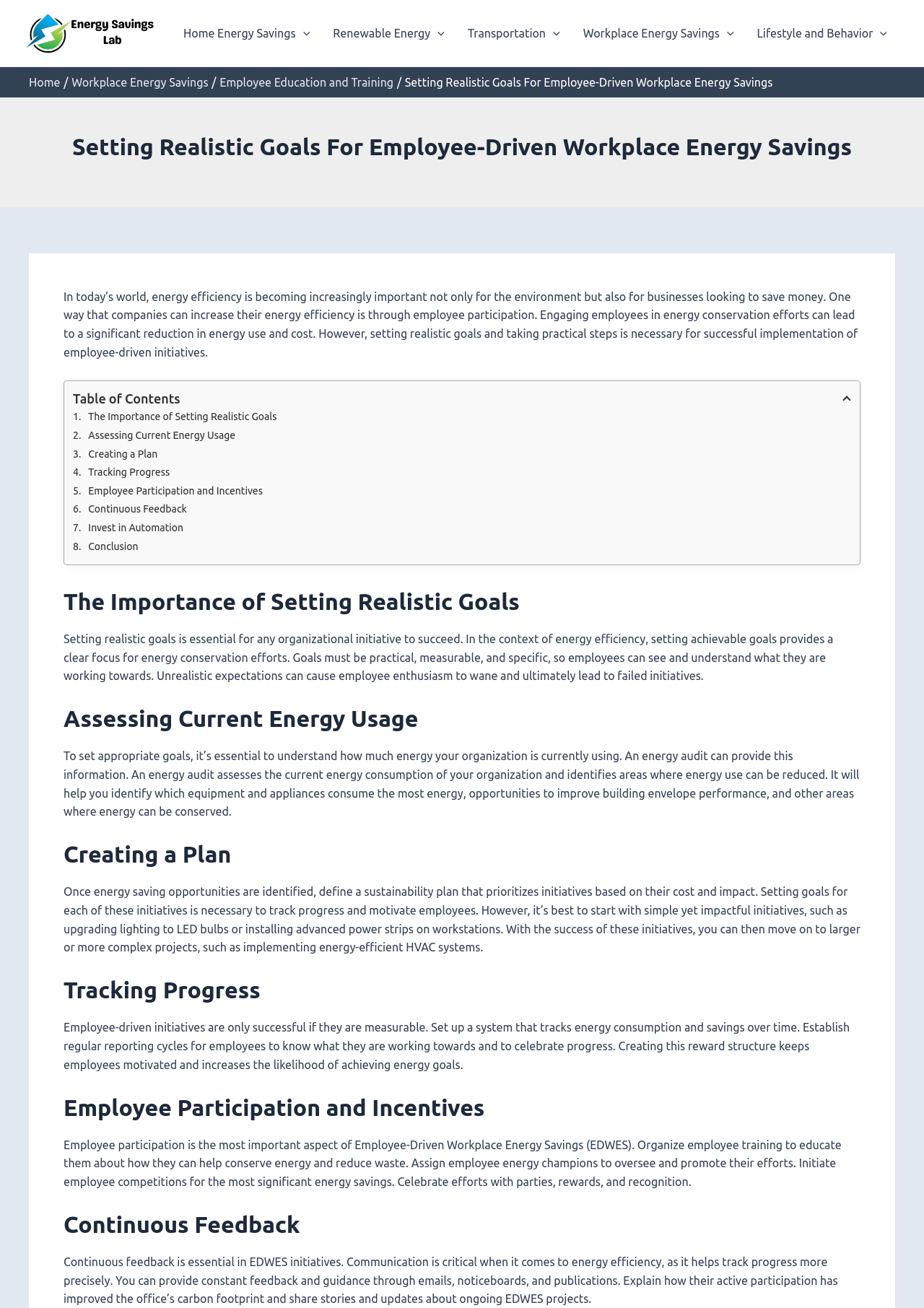Determine the bounding box coordinates for the clickable element required to fulfill the instruction: "Click on Workplace Energy Savings link". Provide the coordinates as four float numbers between 0 and 1, i.e., [left, top, right, bottom].

[0.238, 0.058, 0.426, 0.068]